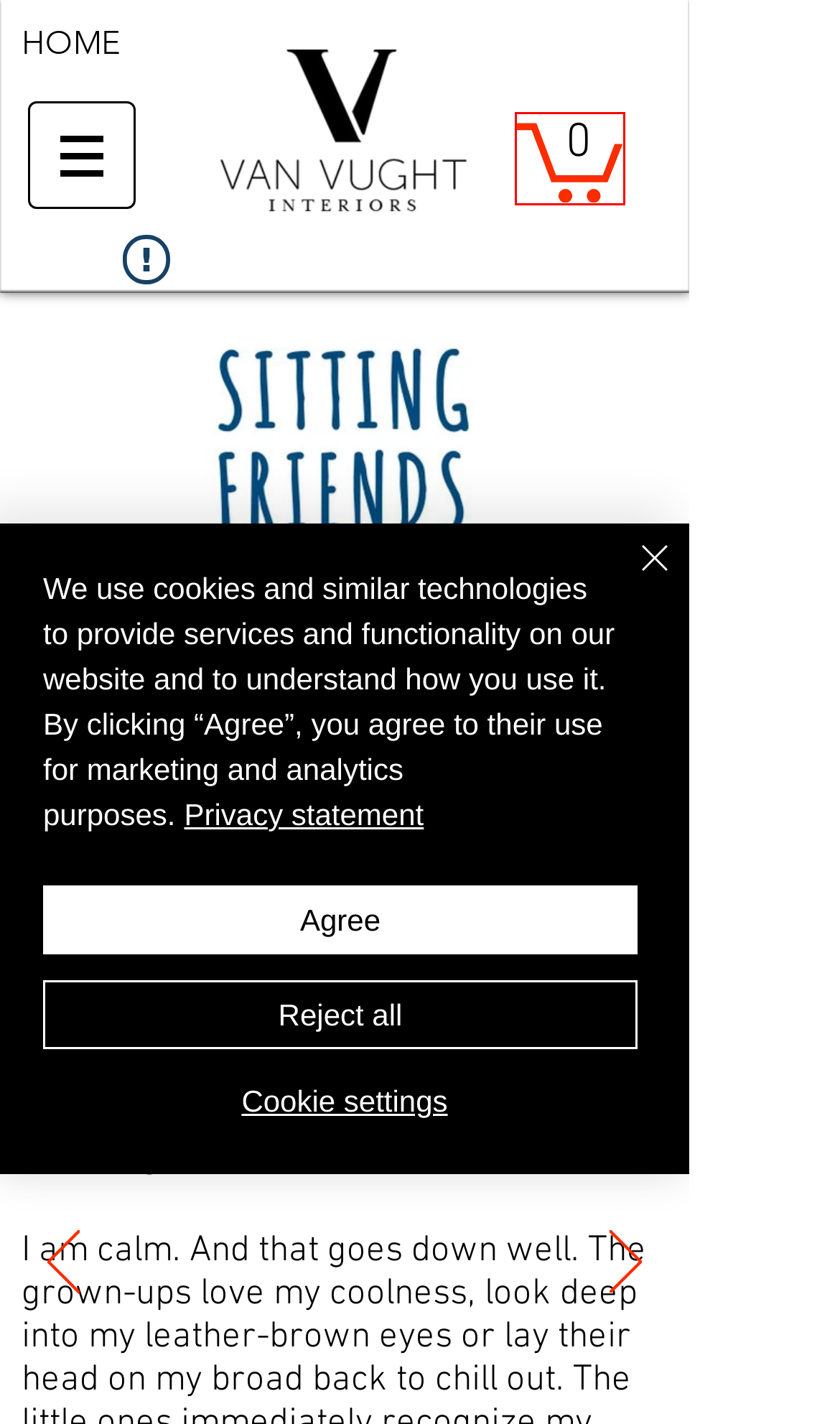Given a webpage screenshot featuring a red rectangle around a UI element, please determine the best description for the new webpage that appears after the element within the bounding box is clicked. The options are:
A. Cart | van-vught-interiors
B. RU русский VAN VUGHT Interiors – ваш помощник в создании дома мечты!
C. VAN VUGHT interiors - Buy flokati sofa & beanbag in Berlin
D. Bathroom equipment towel bathrobe bath carpet shower curtain
E. VP Globe 40 aluminum pendant light - Verpan | van-vught-interiors
F. Kontakt, dein Raumausstatter in Berlin
G. Make an appointment for a consultation
H. Insect protection Light well cover Fly screen Mosquito protection

A